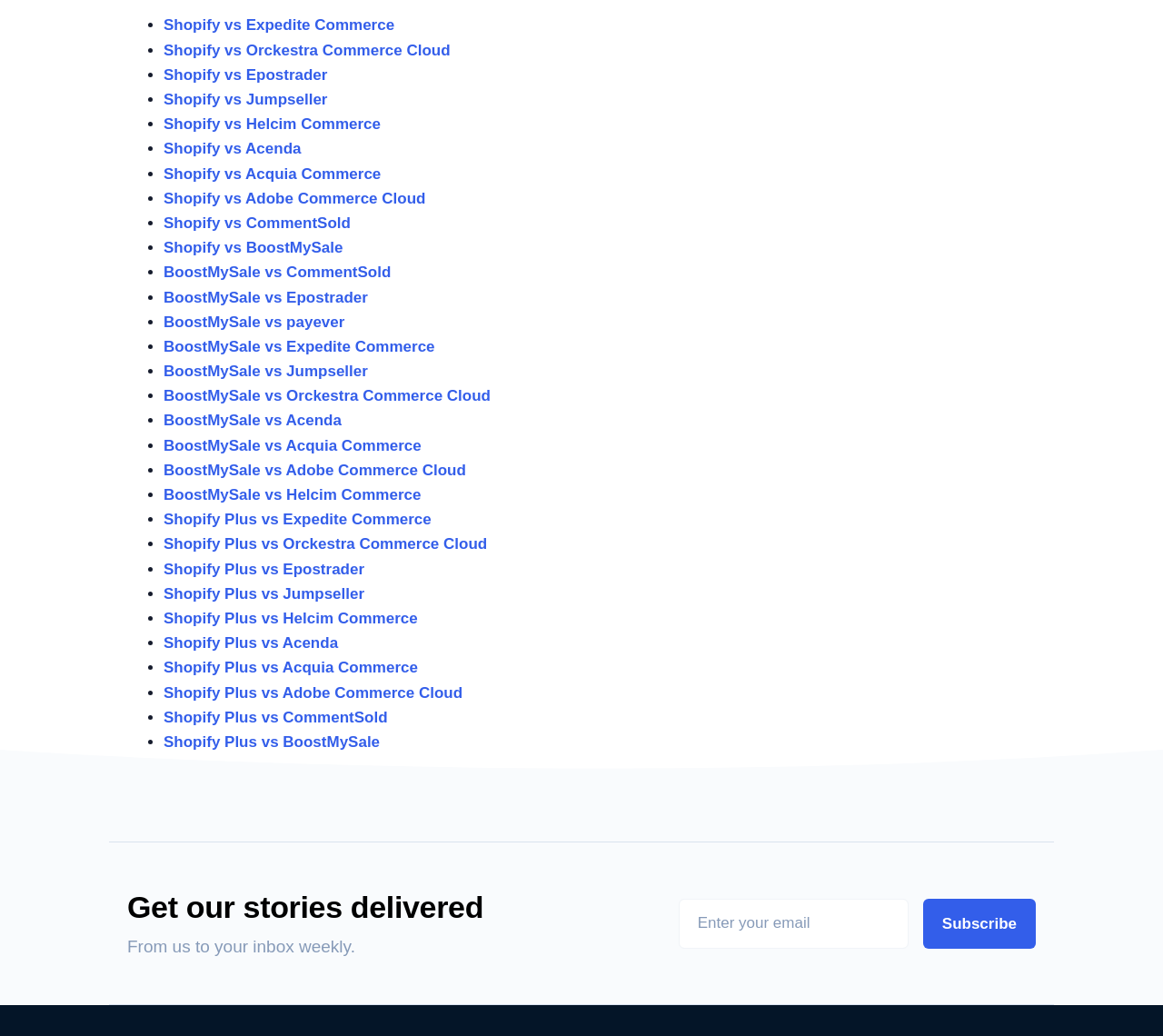Please answer the following question using a single word or phrase: 
What is the position of the 'Subscribe' button?

Bottom right